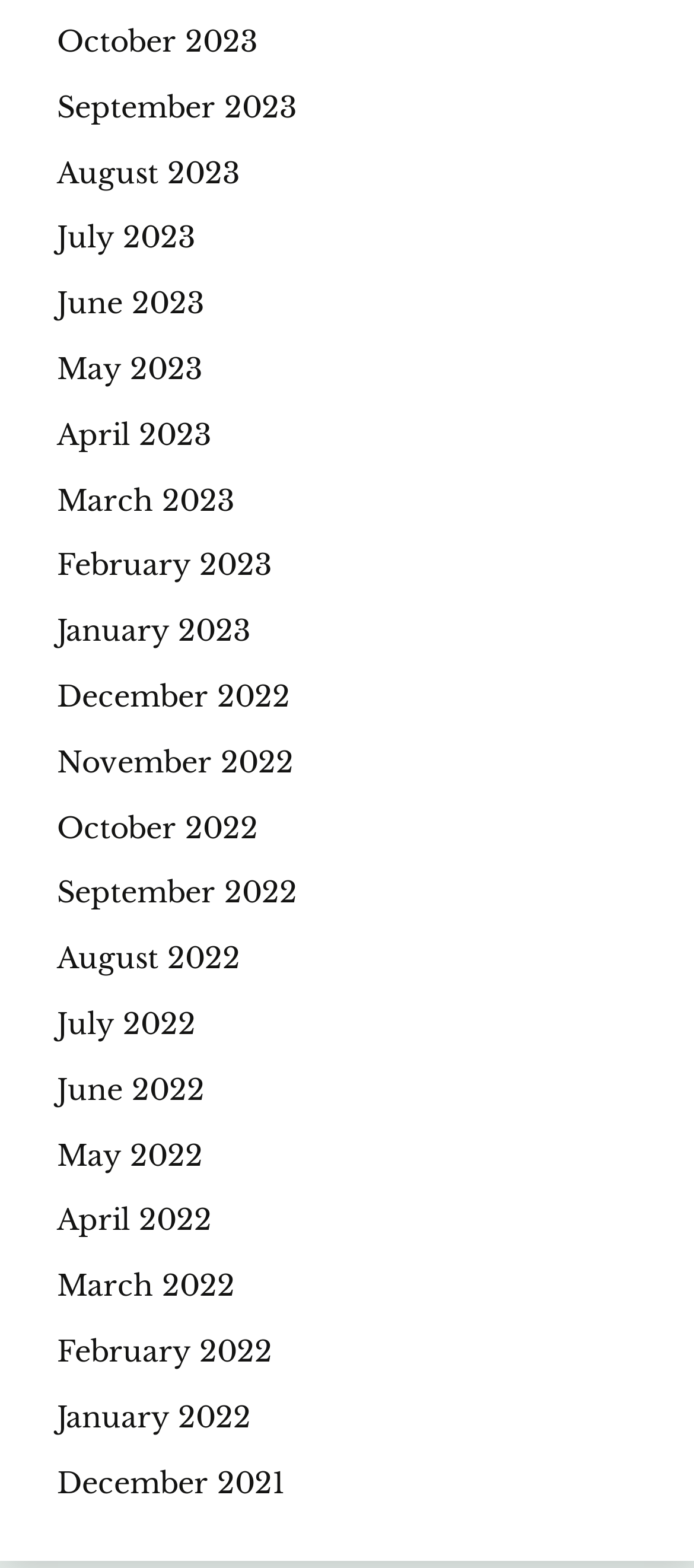Please find and report the bounding box coordinates of the element to click in order to perform the following action: "view October 2023". The coordinates should be expressed as four float numbers between 0 and 1, in the format [left, top, right, bottom].

[0.082, 0.015, 0.372, 0.037]